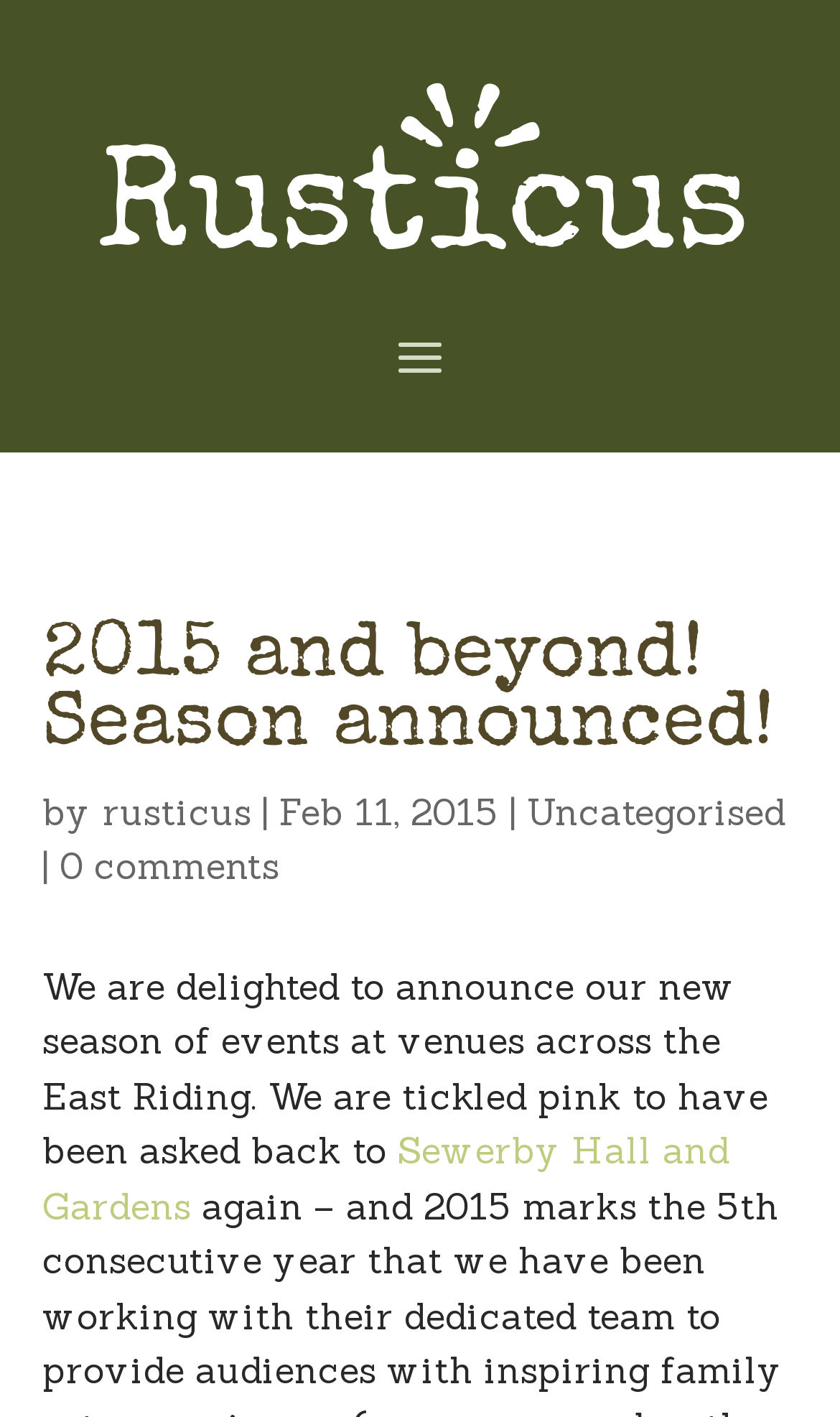Please find the main title text of this webpage.

2015 and beyond! Season announced!